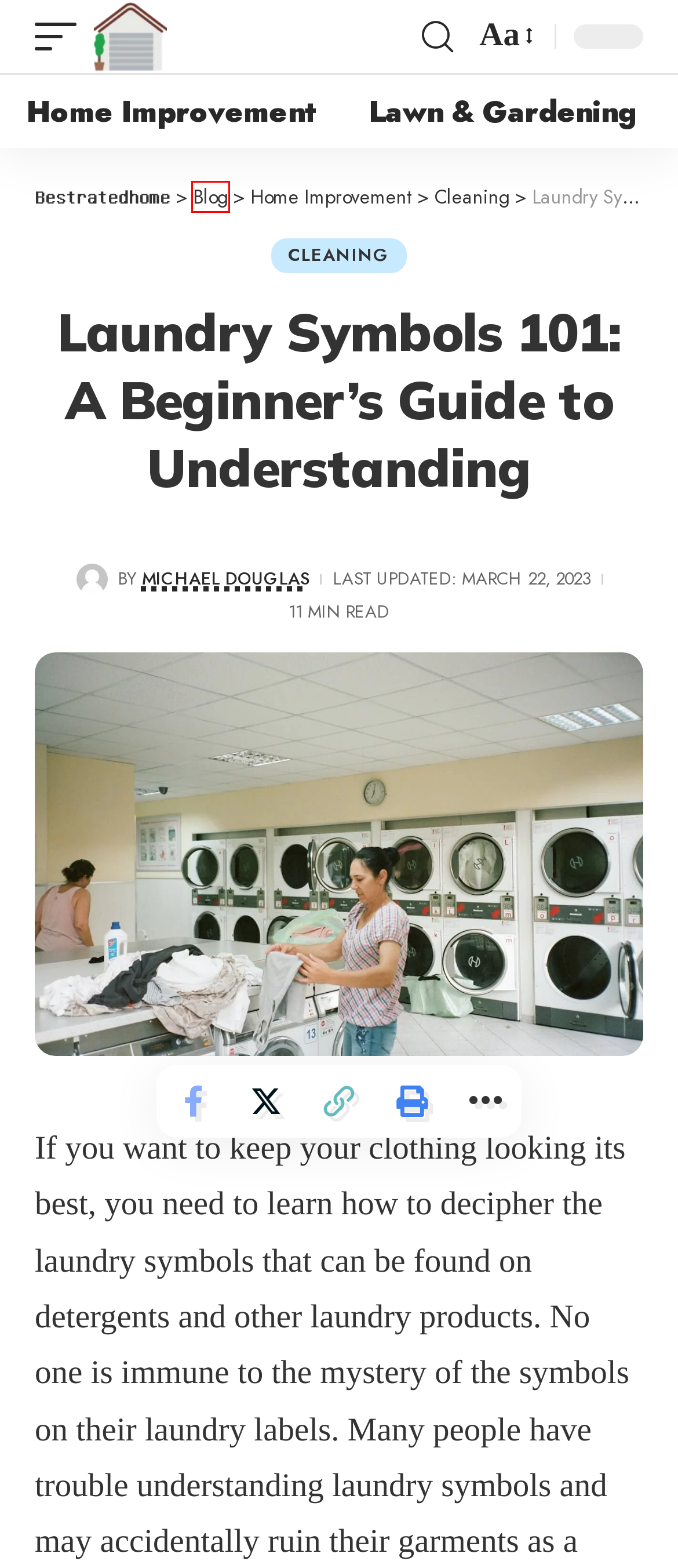Evaluate the webpage screenshot and identify the element within the red bounding box. Select the webpage description that best fits the new webpage after clicking the highlighted element. Here are the candidates:
A. Blog - 𝐁𝐞𝐬𝐭𝐫𝐚𝐭𝐞𝐝𝐡𝐨𝐦𝐞
B. Lawn & Gardening Archives - 𝐁𝐞𝐬𝐭𝐫𝐚𝐭𝐞𝐝𝐡𝐨𝐦𝐞
C. Home Improvement Archives - 𝐁𝐞𝐬𝐭𝐫𝐚𝐭𝐞𝐝𝐡𝐨𝐦𝐞
D. Cleaning Archives - 𝐁𝐞𝐬𝐭𝐫𝐚𝐭𝐞𝐝𝐡𝐨𝐦𝐞
E. Find Pros Archives - 𝐁𝐞𝐬𝐭𝐫𝐚𝐭𝐞𝐝𝐡𝐨𝐦𝐞
F. Michael Douglas, Author at 𝐁𝐞𝐬𝐭𝐫𝐚𝐭𝐞𝐝𝐡𝐨𝐦𝐞
G. 𝐁𝐞𝐬𝐭𝐫𝐚𝐭𝐞𝐝𝐡𝐨𝐦𝐞 - Grow Beauty, Live Better
H. Does Baking Soda Kill Bed Bugs? - 𝐁𝐞𝐬𝐭𝐫𝐚𝐭𝐞𝐝𝐡𝐨𝐦𝐞

A